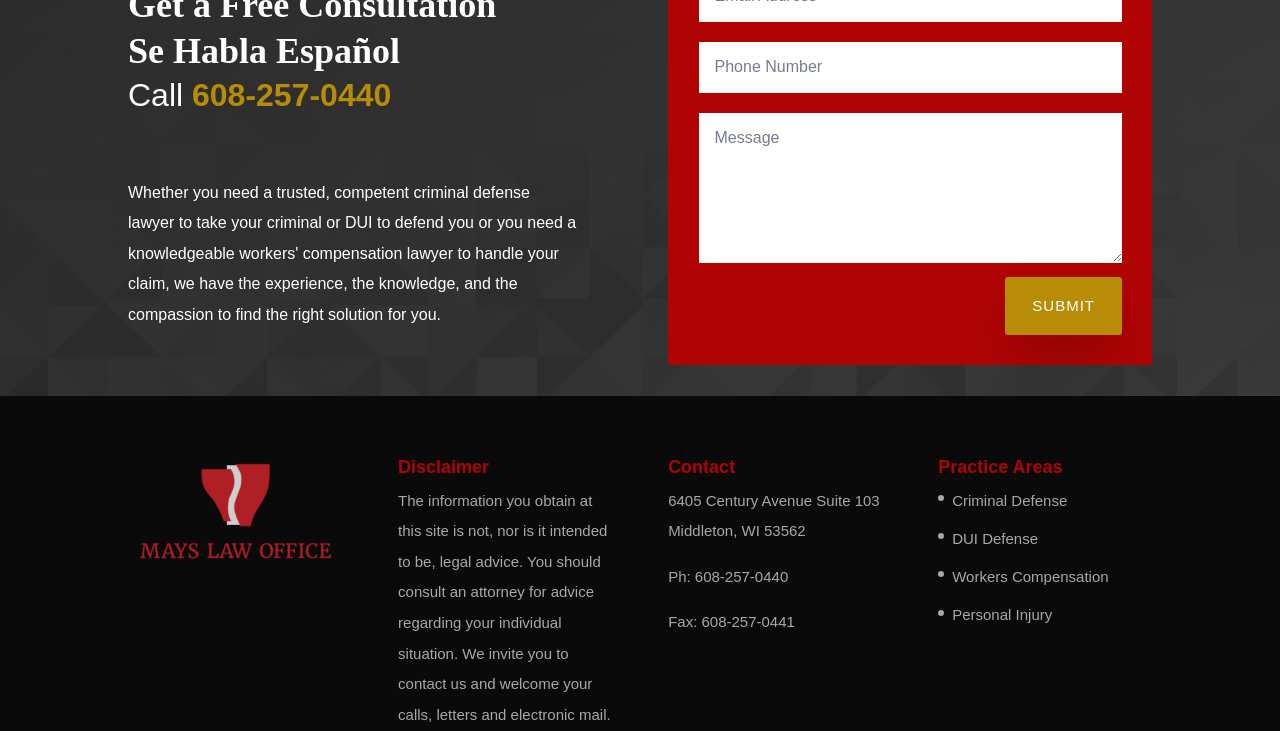Determine the bounding box coordinates for the area you should click to complete the following instruction: "Enter text in the first field".

[0.546, 0.058, 0.877, 0.127]